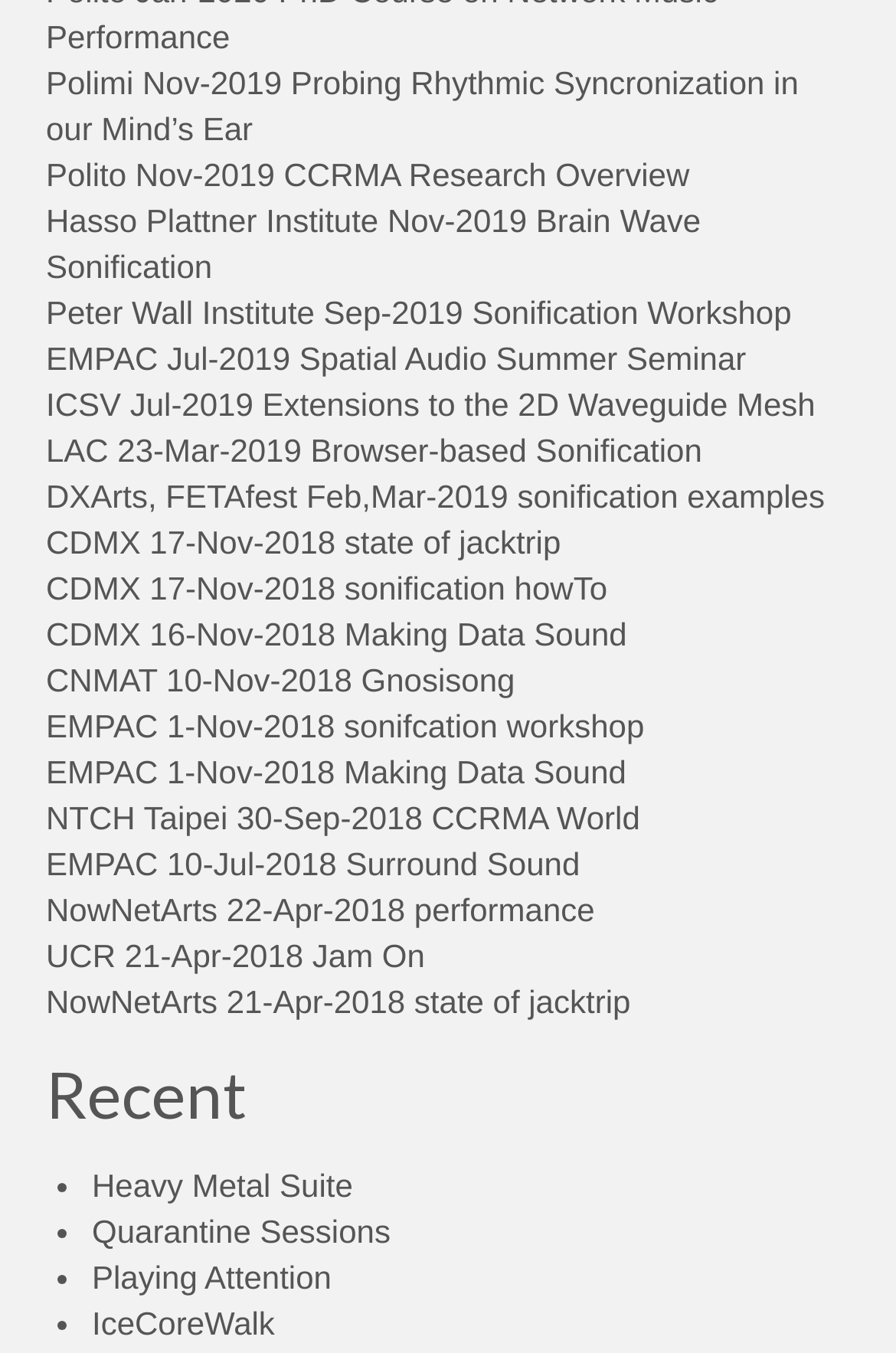Indicate the bounding box coordinates of the clickable region to achieve the following instruction: "View Criteria for Evaluating Surf Forecast Websites."

None